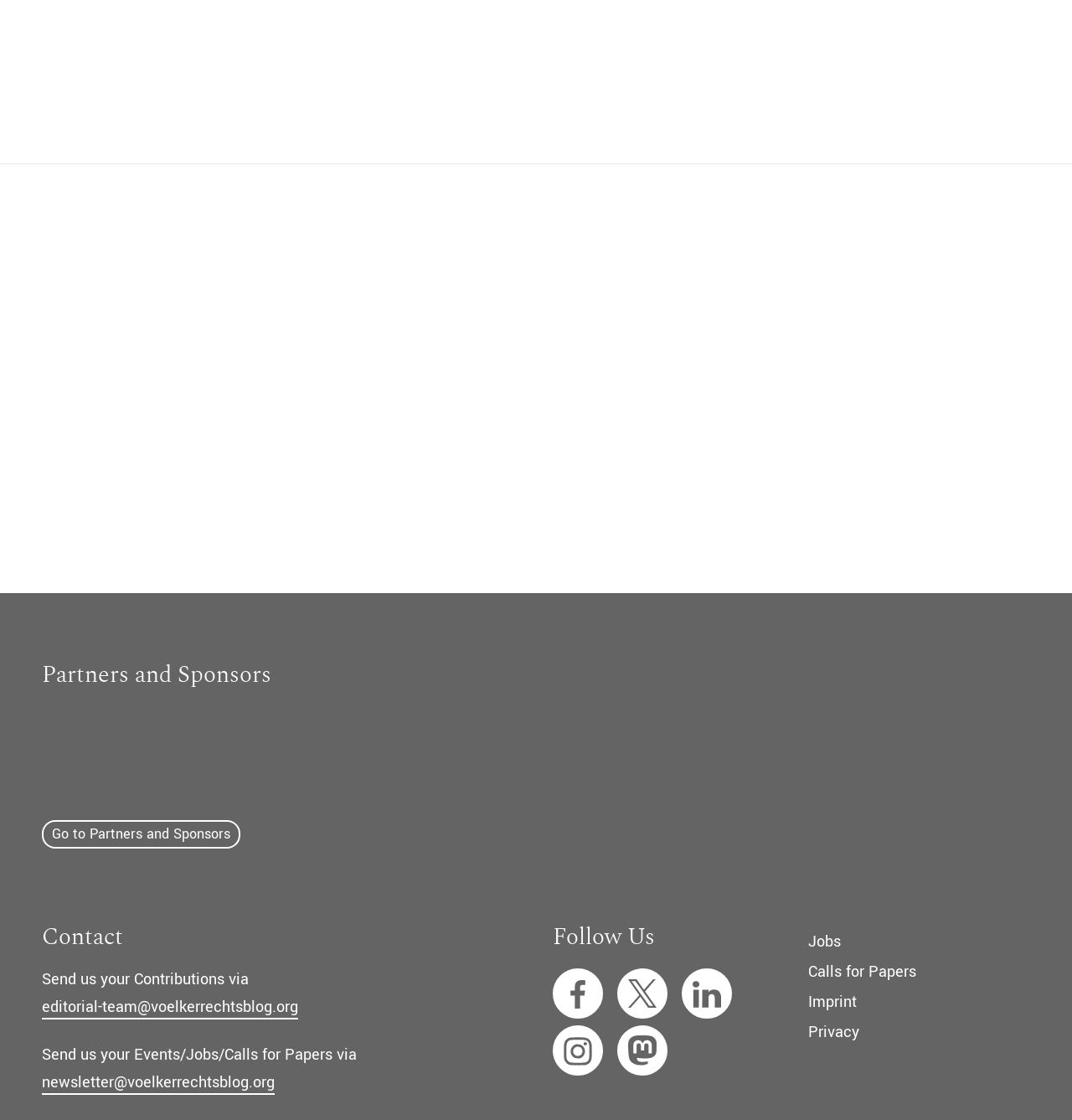Respond with a single word or short phrase to the following question: 
What is the purpose of the 'Submit your Contribution' section?

To submit contributions on international law and thought